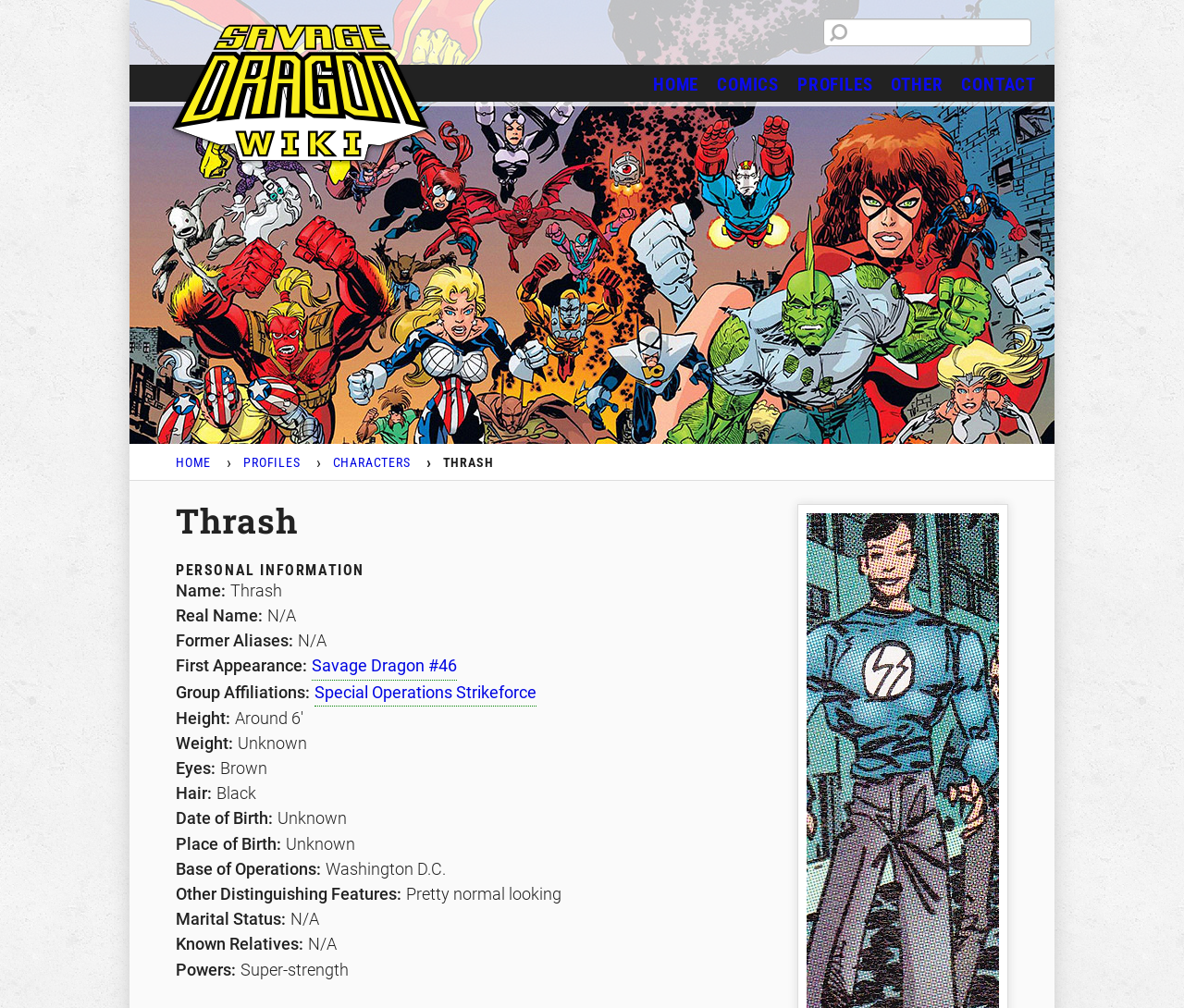Please determine the bounding box coordinates of the clickable area required to carry out the following instruction: "contact us". The coordinates must be four float numbers between 0 and 1, represented as [left, top, right, bottom].

[0.804, 0.065, 0.883, 0.101]